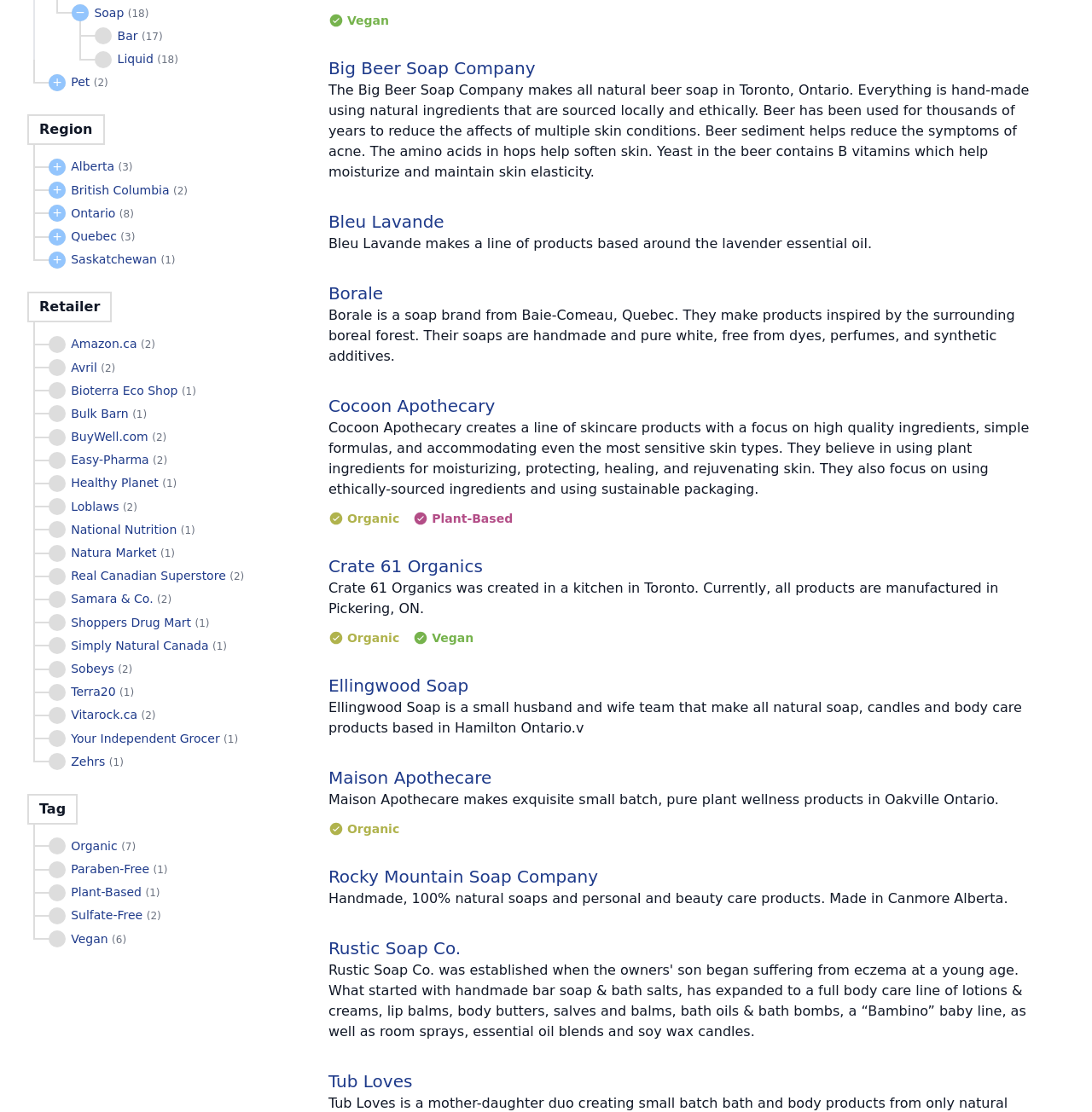Provide the bounding box coordinates of the HTML element described as: "Bulk Barn (1)". The bounding box coordinates should be four float numbers between 0 and 1, i.e., [left, top, right, bottom].

[0.065, 0.366, 0.135, 0.378]